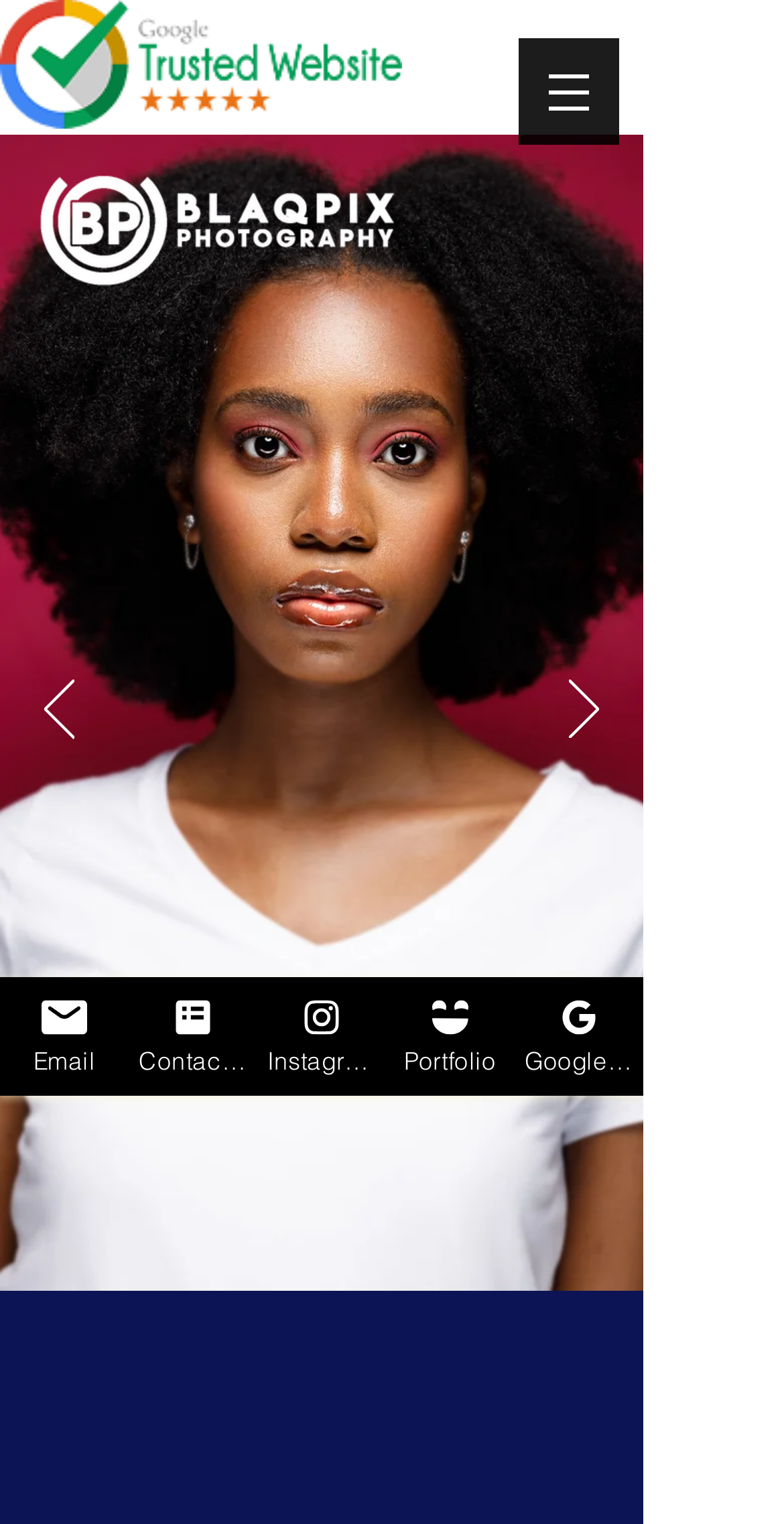Locate the bounding box coordinates of the element's region that should be clicked to carry out the following instruction: "Search for something". The coordinates need to be four float numbers between 0 and 1, i.e., [left, top, right, bottom].

[0.028, 0.103, 0.792, 0.158]